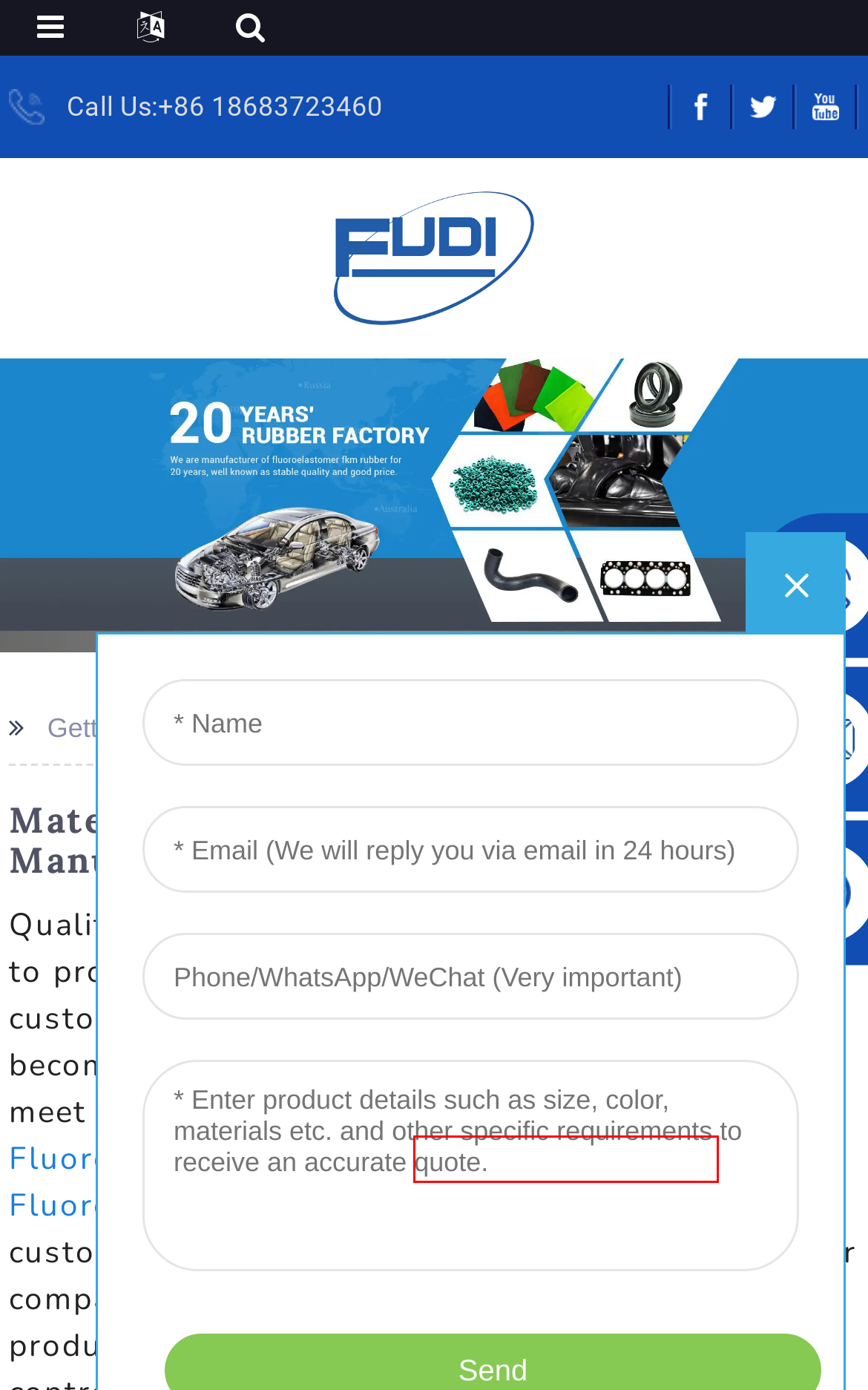Given a screenshot of a webpage with a red bounding box around a UI element, please identify the most appropriate webpage description that matches the new webpage after you click on the element. Here are the candidates:
A. News
B. China Seal Fkm Manufacturers and Suppliers - Factory Direct Price | FUDI
C. China Fluorosilicone Data Sheet Manufacturers and Suppliers - Factory Direct Price | FUDI
D. News - HNBR in serious shortage
E. Products Factory | China Products Manufacturers, Suppliers
F. China Great Chemical Resistance Perfluoroelastomer Compound manufacturers and suppliers | FUDI
G. China Fluoroelastomer Rubber Manufacturers and Suppliers - Factory Direct Price | FUDI
H. China Fkm Fda Approved Manufacturers and Suppliers - Factory Direct Price | FUDI

H